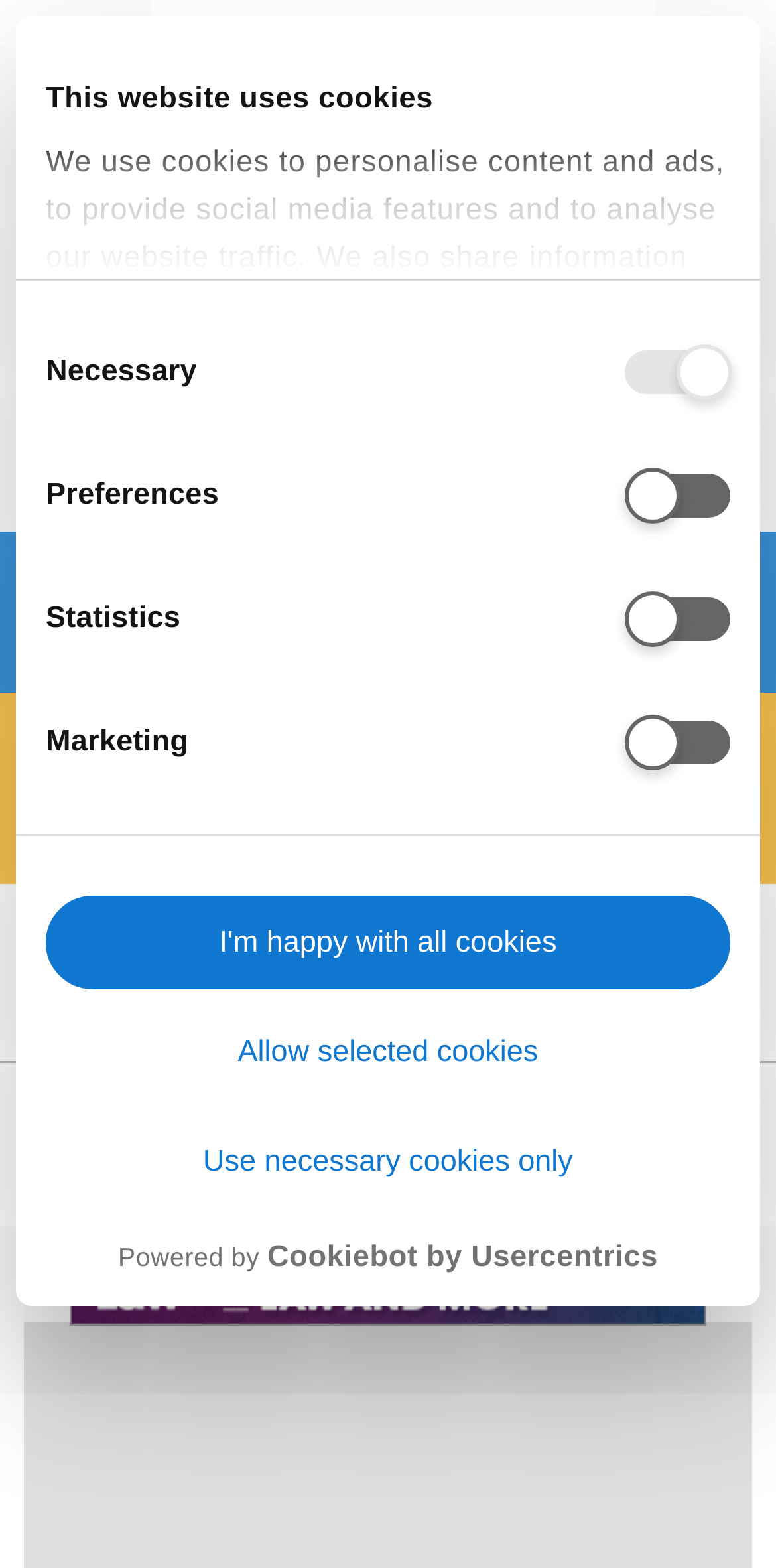Provide the bounding box coordinates of the section that needs to be clicked to accomplish the following instruction: "Search for apprenticeships and graduate jobs."

[0.031, 0.36, 0.969, 0.426]